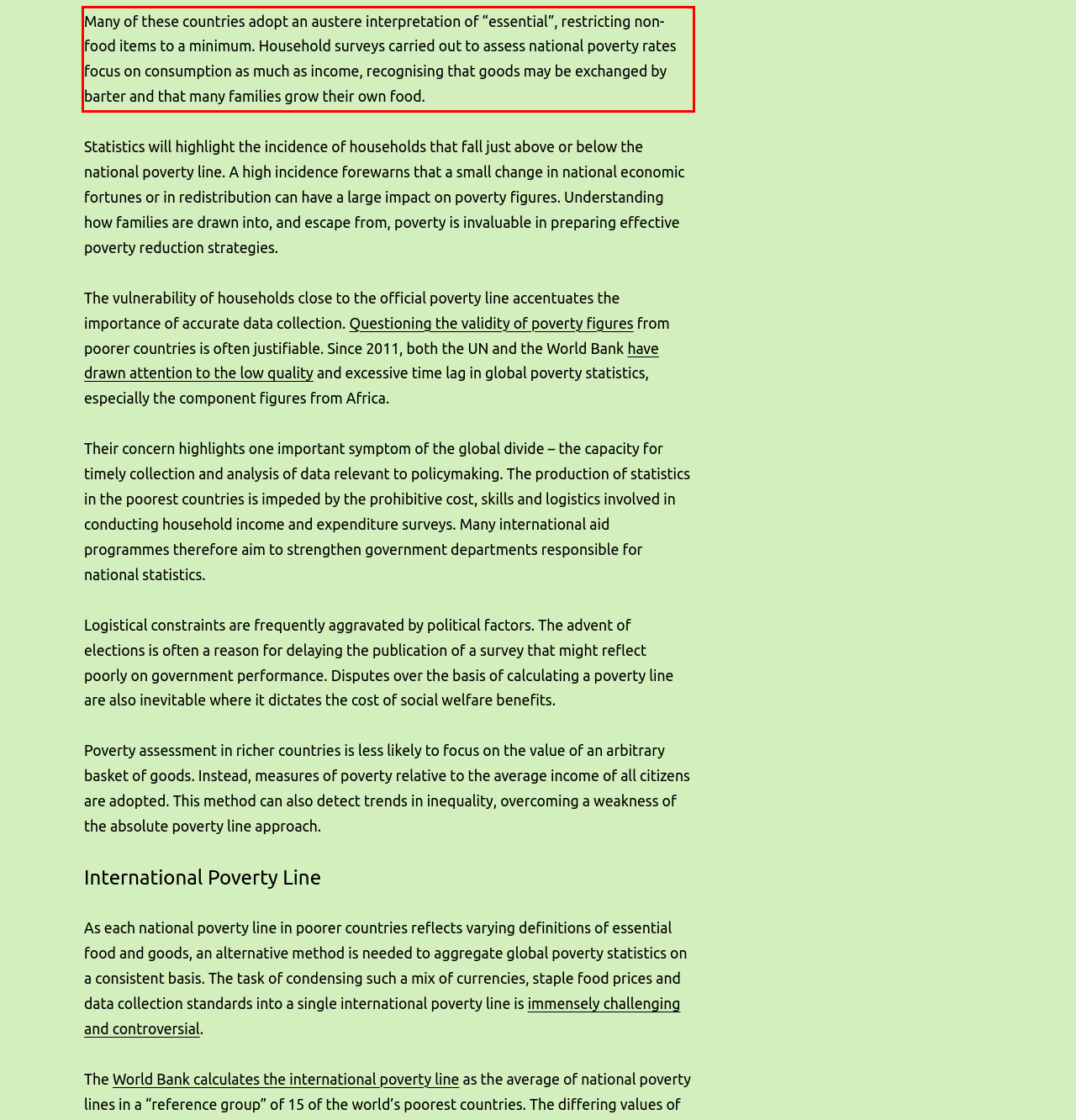Analyze the screenshot of a webpage where a red rectangle is bounding a UI element. Extract and generate the text content within this red bounding box.

Many of these countries adopt an austere interpretation of “essential”, restricting non-food items to a minimum. Household surveys carried out to assess national poverty rates focus on consumption as much as income, recognising that goods may be exchanged by barter and that many families grow their own food.